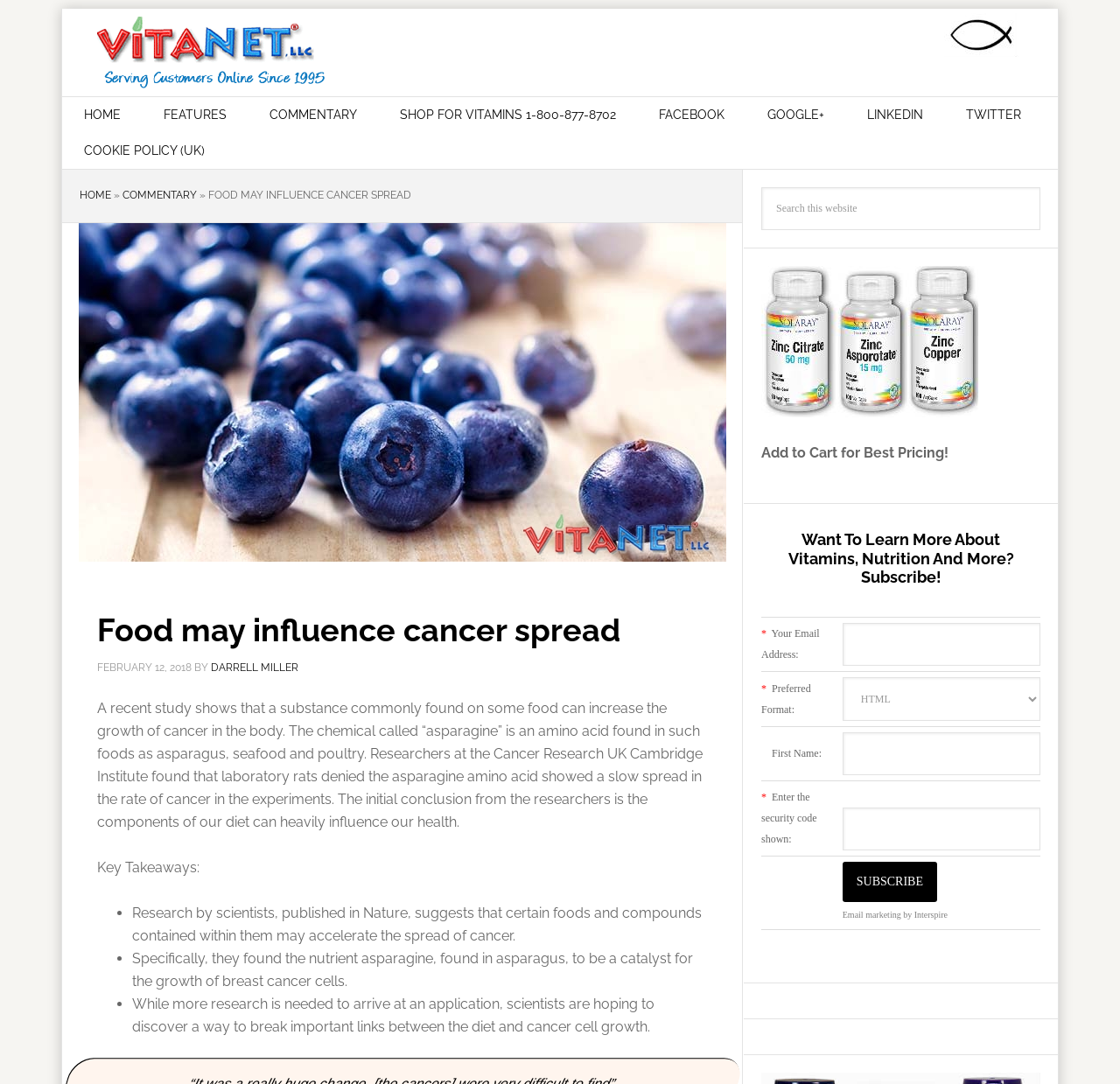Determine the heading of the webpage and extract its text content.

Food may influence cancer spread